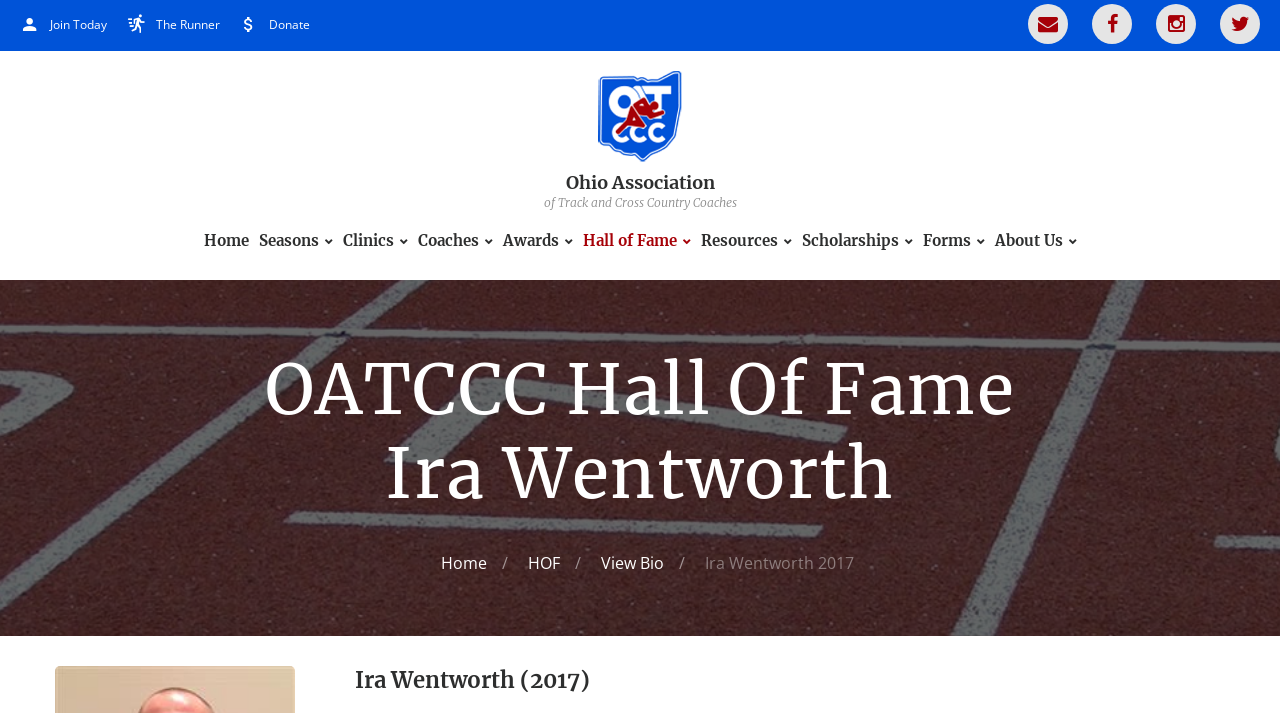Identify the bounding box coordinates of the region I need to click to complete this instruction: "View Ira Wentworth's bio".

[0.47, 0.774, 0.519, 0.805]